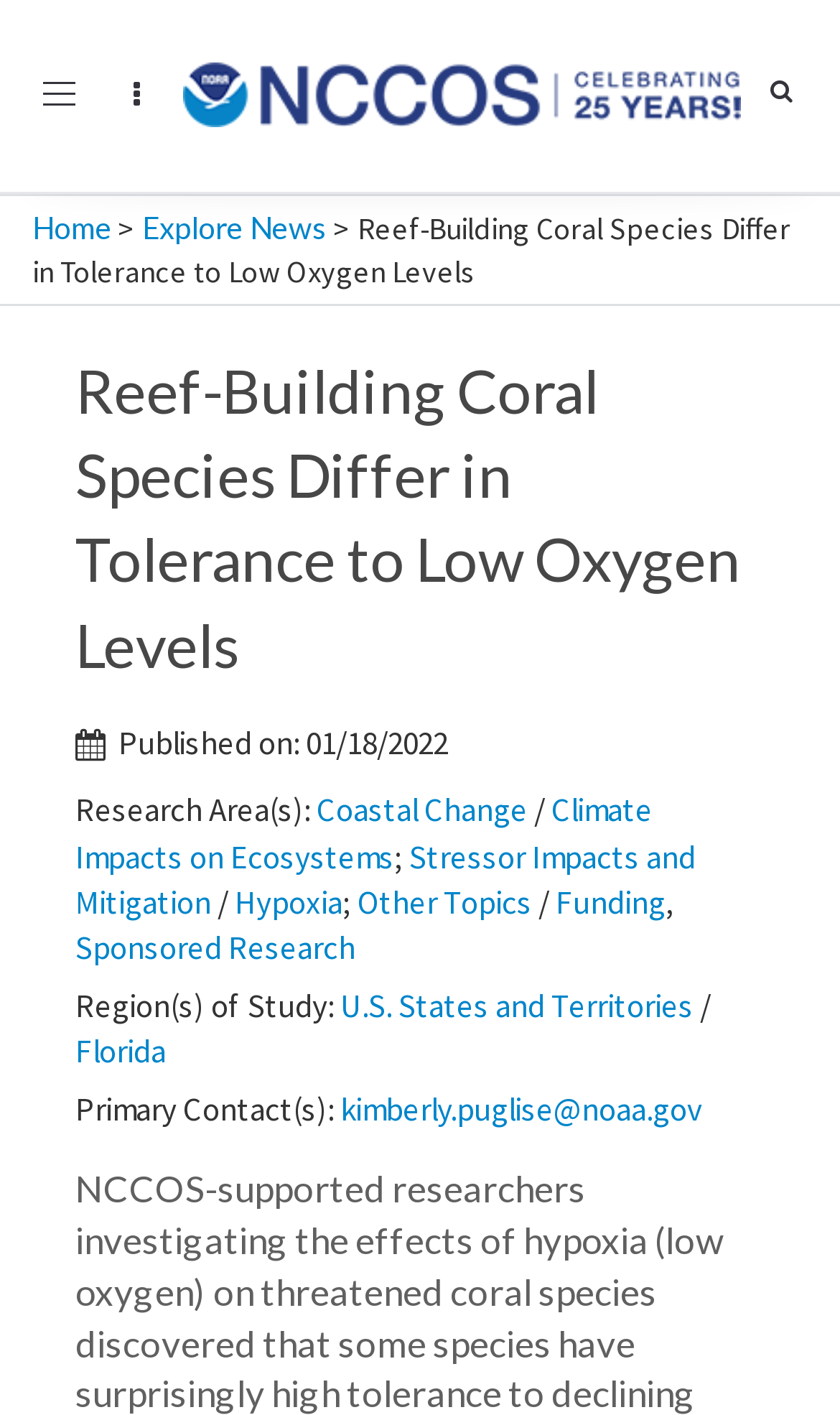Please identify the bounding box coordinates of the clickable element to fulfill the following instruction: "Go to Home". The coordinates should be four float numbers between 0 and 1, i.e., [left, top, right, bottom].

[0.038, 0.148, 0.133, 0.174]